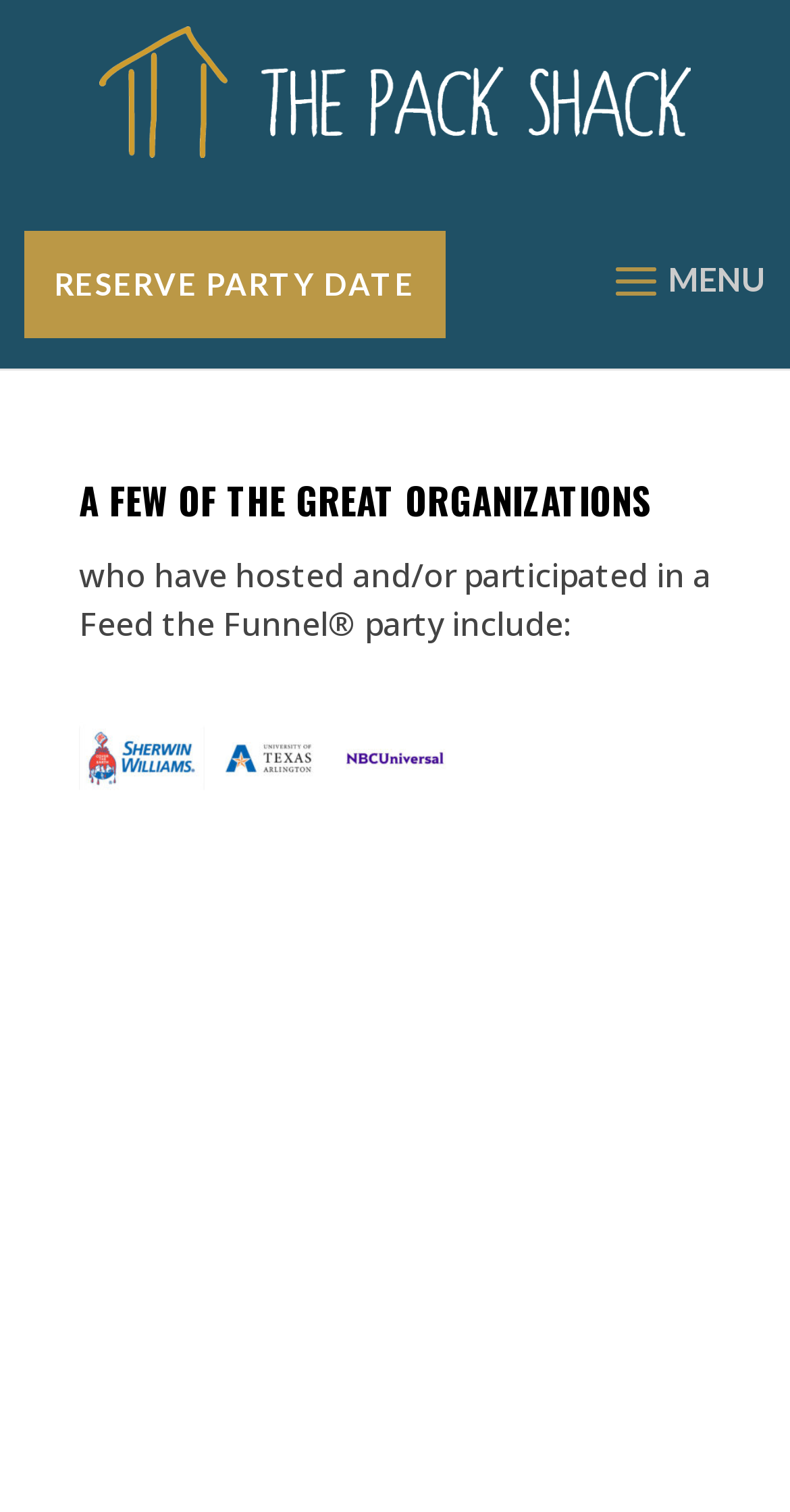What is the name of the first organization listed?
Give a single word or phrase answer based on the content of the image.

Sherwin Williams